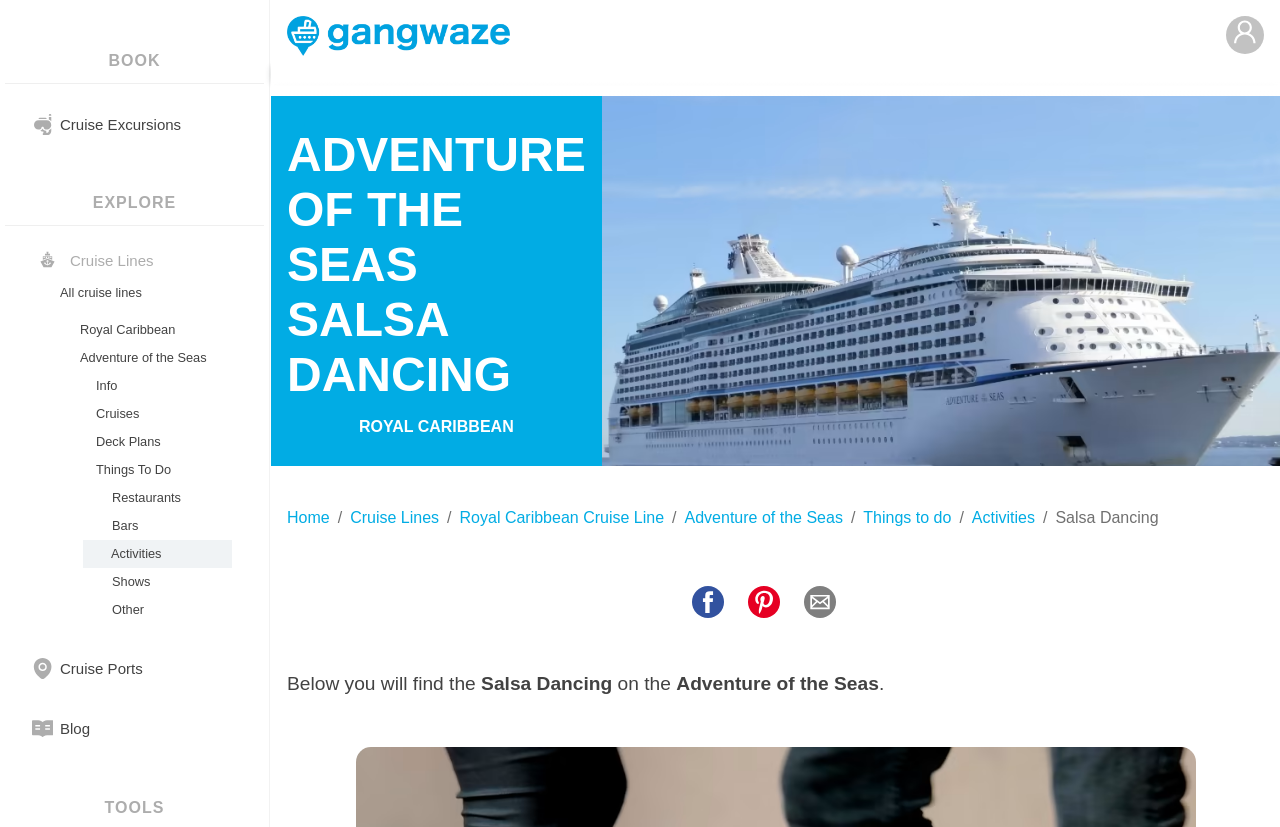Identify the primary heading of the webpage and provide its text.

ADVENTURE OF THE SEAS SALSA DANCING